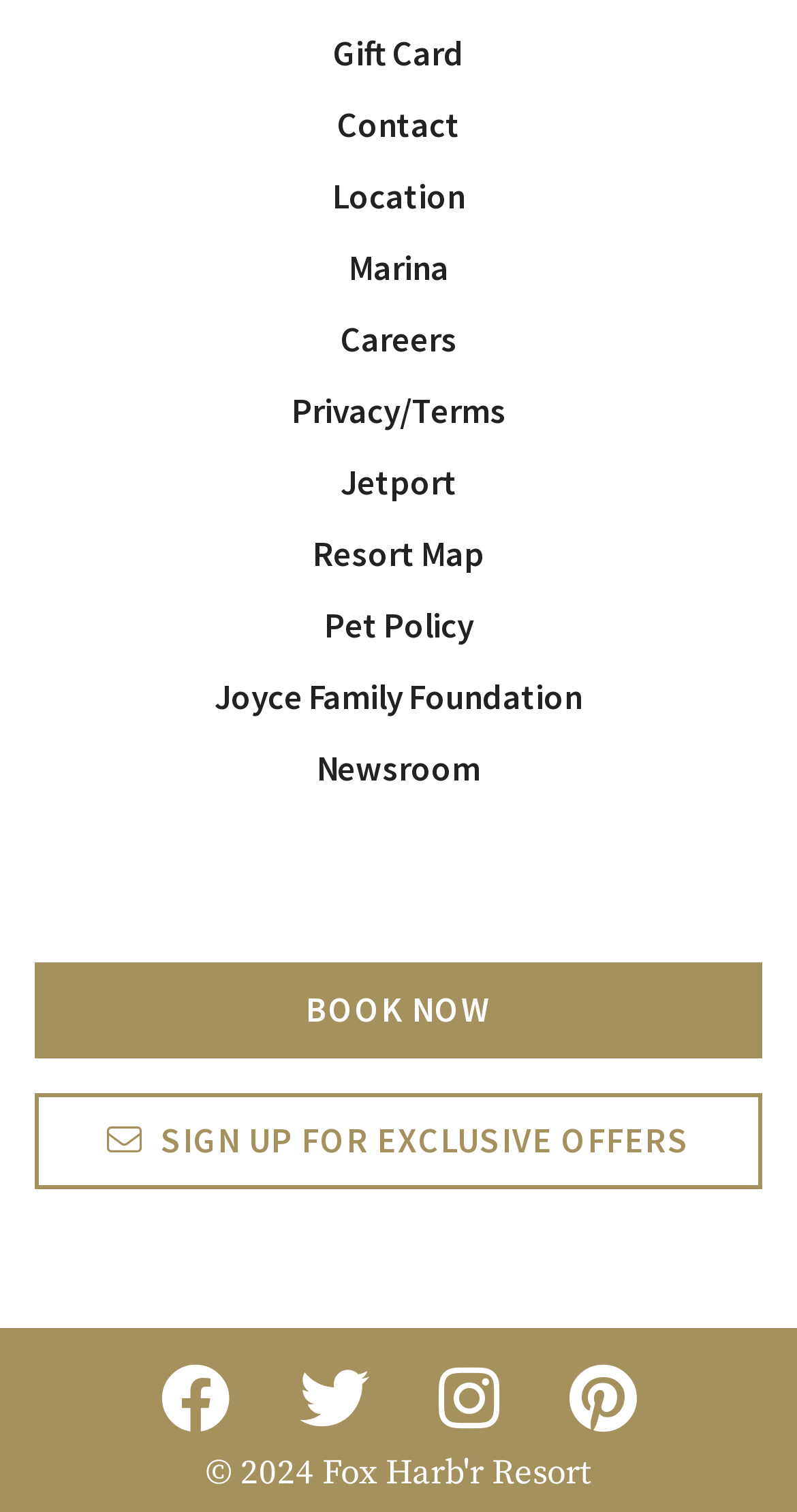What is the topmost link on the webpage?
Offer a detailed and exhaustive answer to the question.

By analyzing the y1 coordinates of the bounding box of each link, I found that the link 'Gift Card' has the smallest y1 value, which means it is located at the topmost position on the webpage.